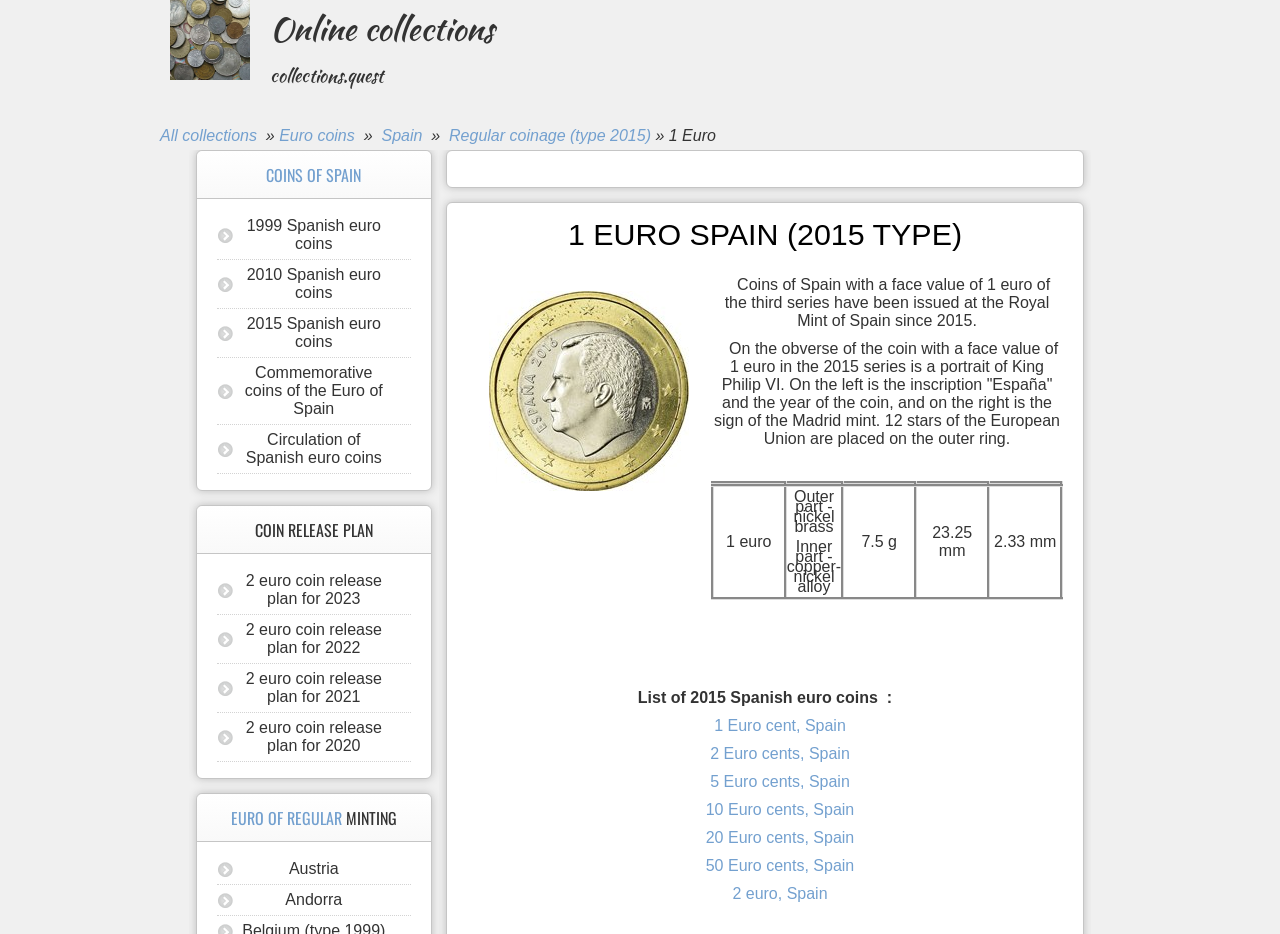Locate the bounding box coordinates of the clickable part needed for the task: "Click on the '2 euro coin release plan for 2023' link".

[0.169, 0.606, 0.321, 0.658]